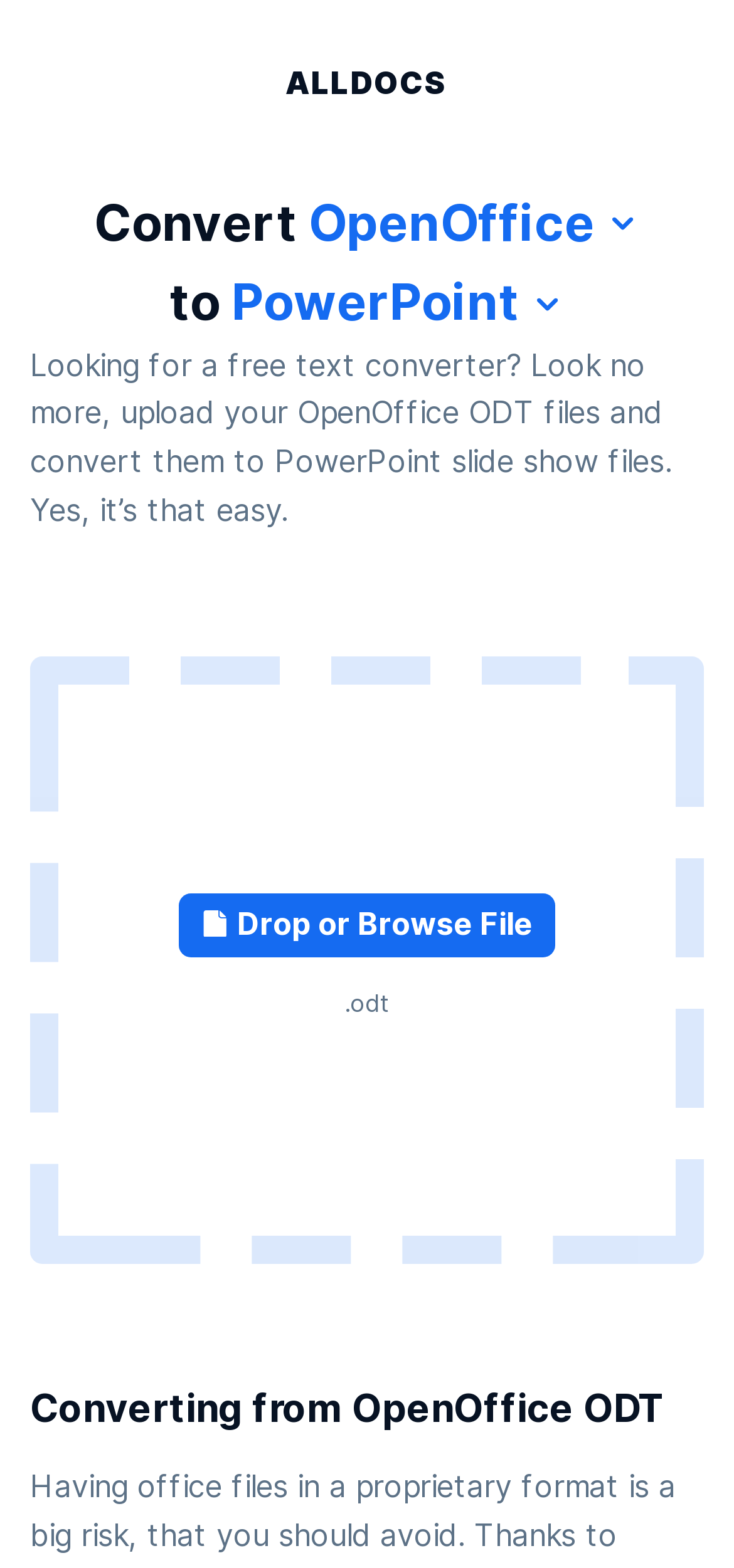Please give a concise answer to this question using a single word or phrase: 
What is the input format?

OpenOffice ODT